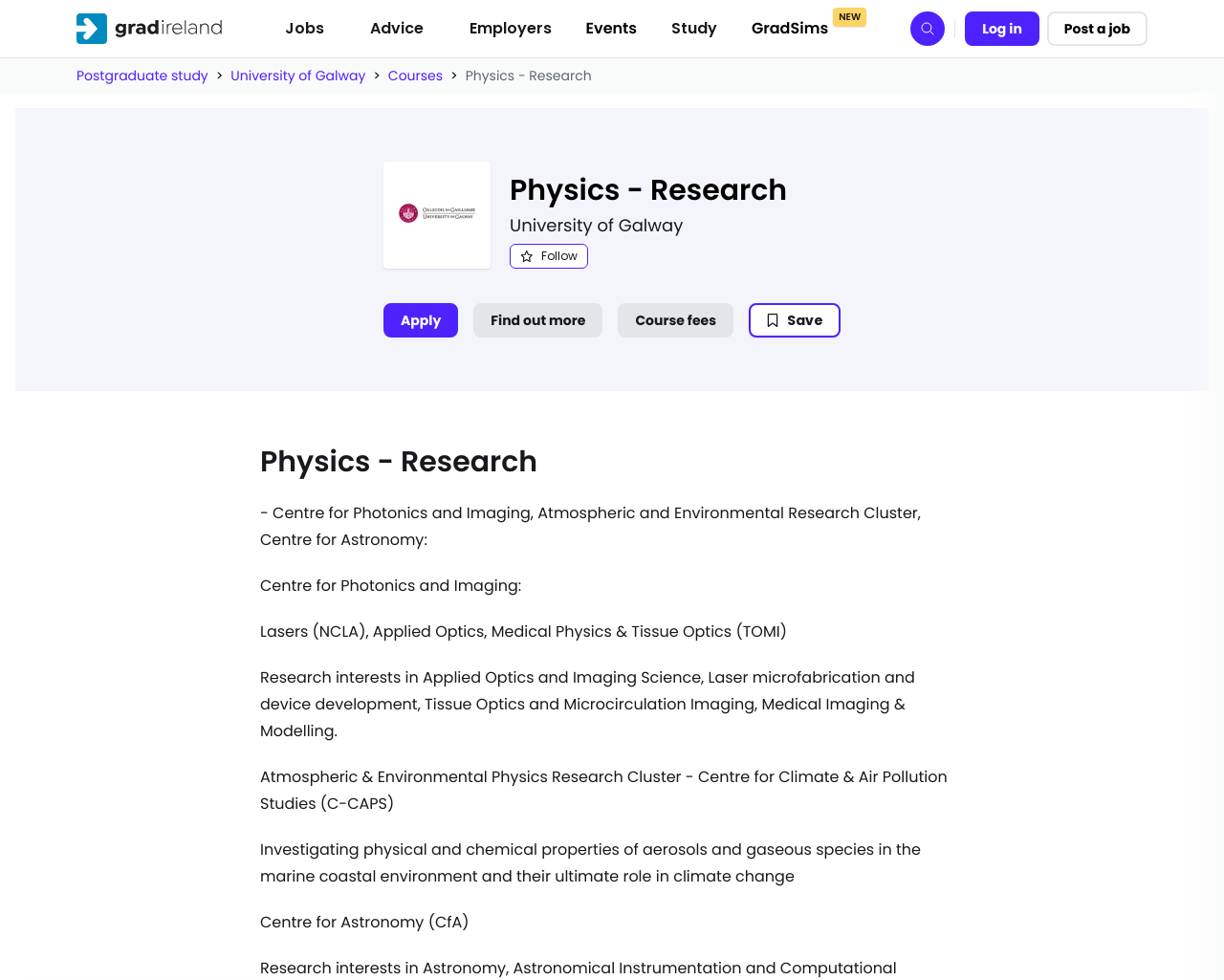Determine the bounding box of the UI element mentioned here: "Log in". The coordinates must be in the format [left, top, right, bottom] with values ranging from 0 to 1.

[0.788, 0.012, 0.849, 0.047]